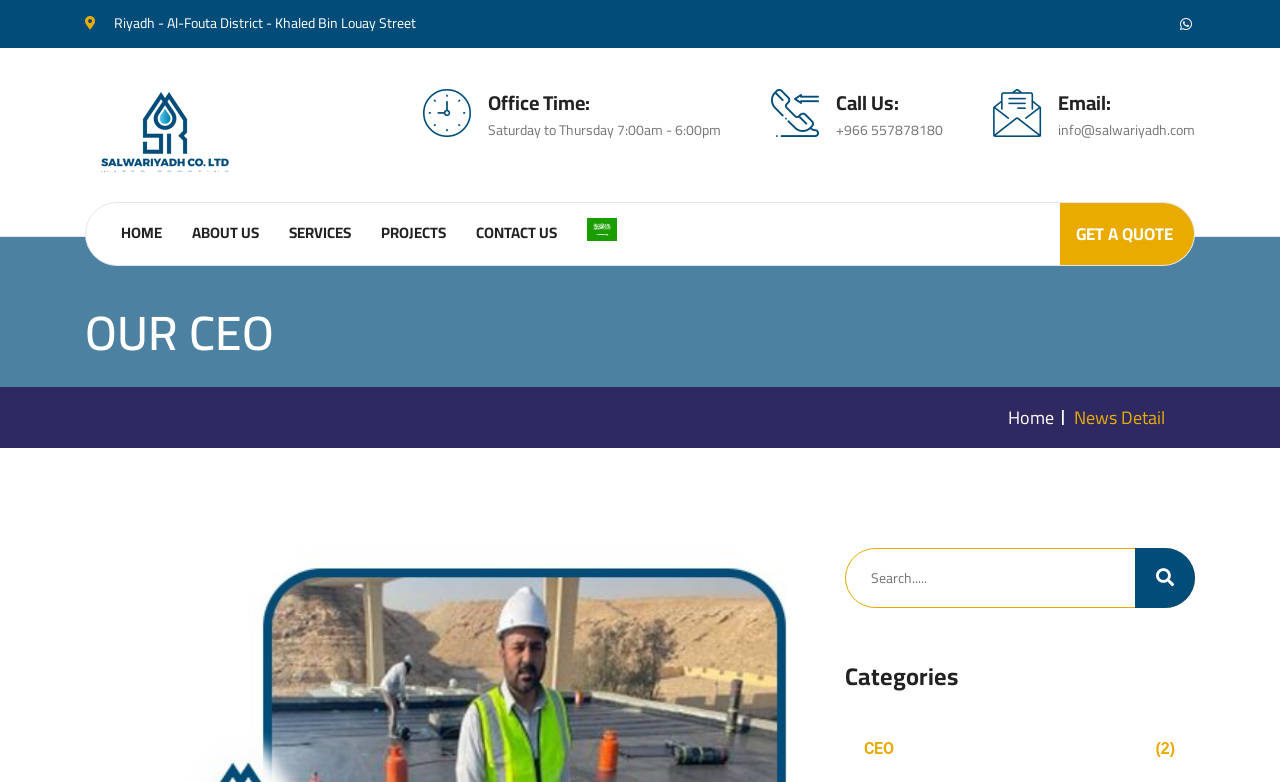Based on the element description Home, identify the bounding box coordinates for the UI element. The coordinates should be in the format (top-left x, top-left y, bottom-right x, bottom-right y) and within the 0 to 1 range.

[0.788, 0.513, 0.823, 0.555]